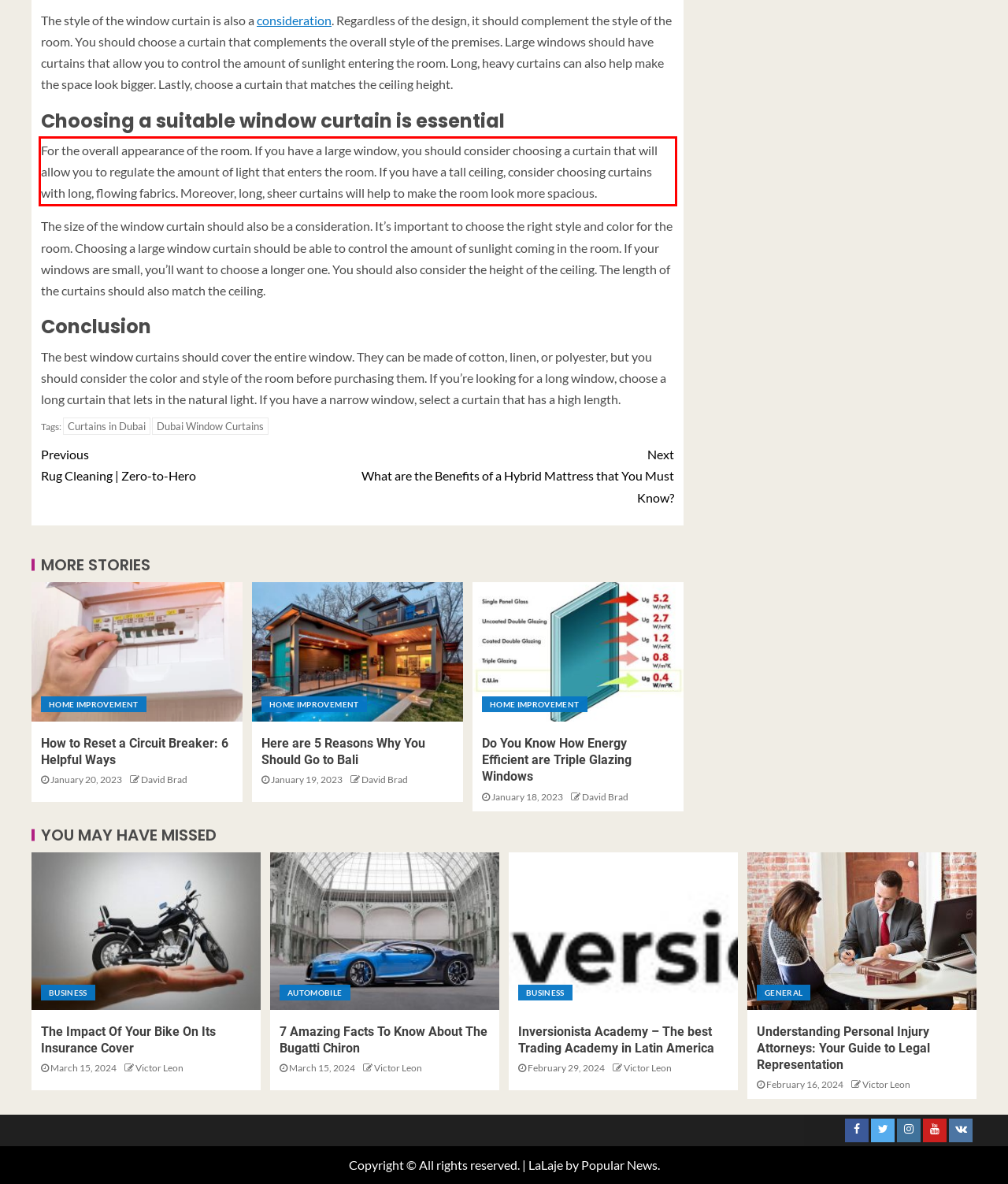Please identify the text within the red rectangular bounding box in the provided webpage screenshot.

For the overall appearance of the room. If you have a large window, you should consider choosing a curtain that will allow you to regulate the amount of light that enters the room. If you have a tall ceiling, consider choosing curtains with long, flowing fabrics. Moreover, long, sheer curtains will help to make the room look more spacious.